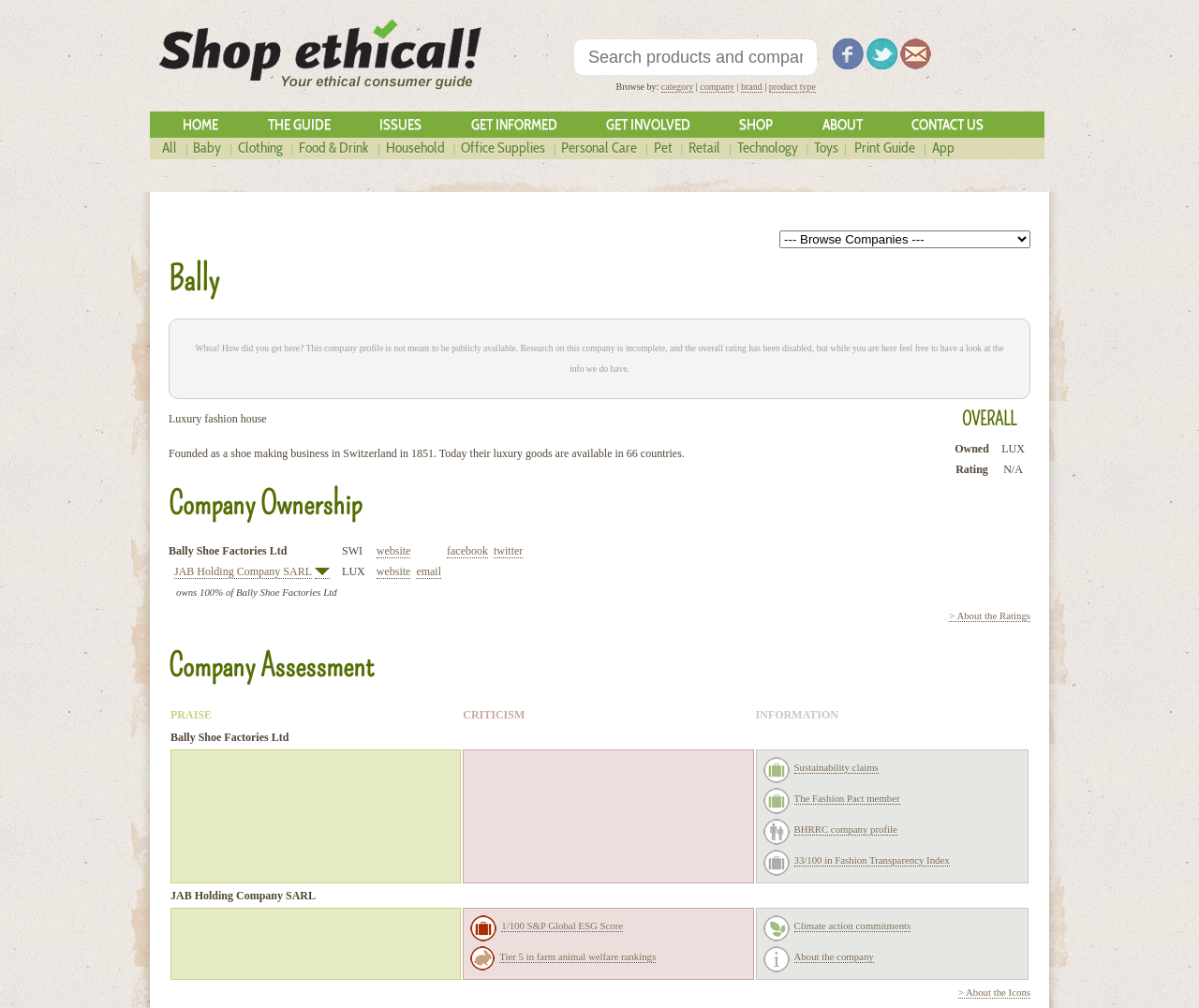What is the name of the company that owns Bally Shoe Factories Ltd?
Provide a well-explained and detailed answer to the question.

The information about the company ownership can be found in the table that lists the company's ownership structure. According to the table, JAB Holding Company SARL owns 100% of Bally Shoe Factories Ltd.